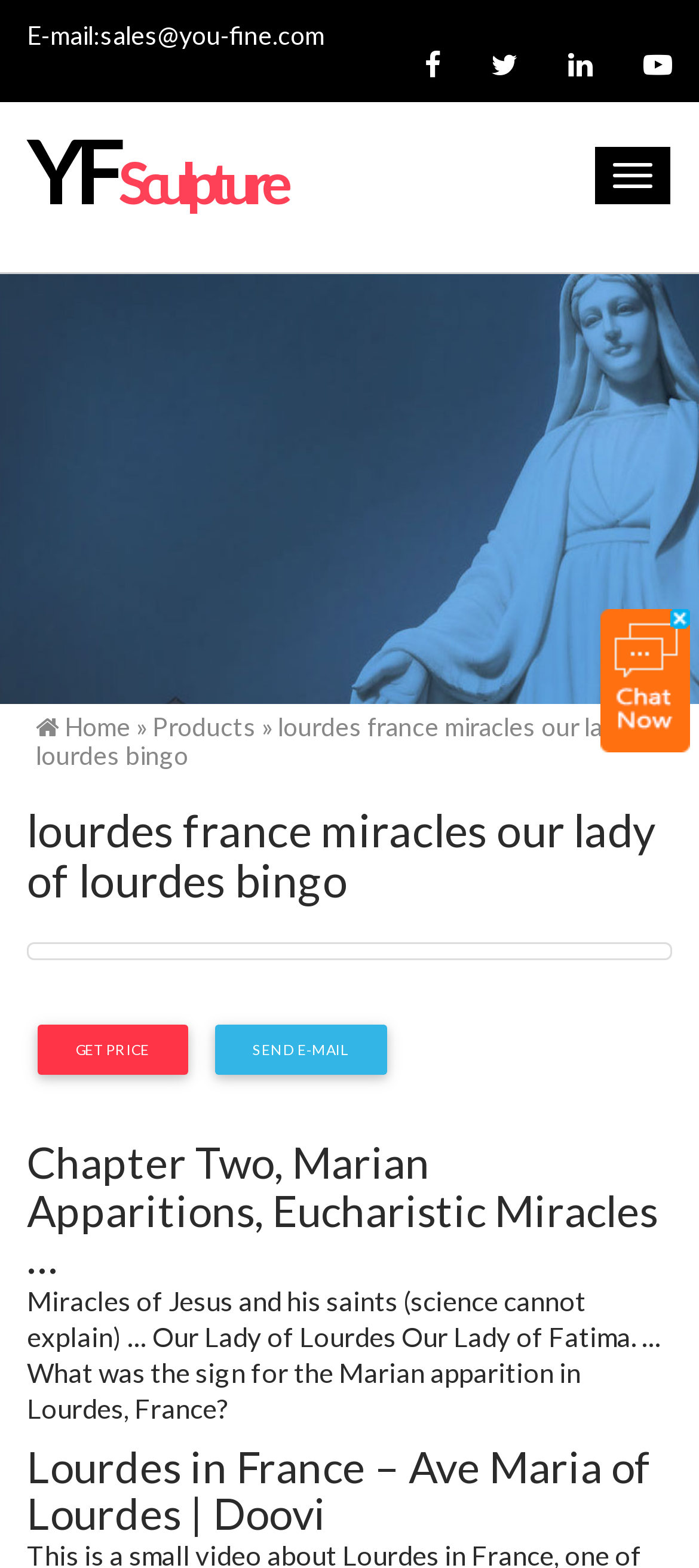Identify and provide the main heading of the webpage.

lourdes france miracles our lady of lourdes bingo